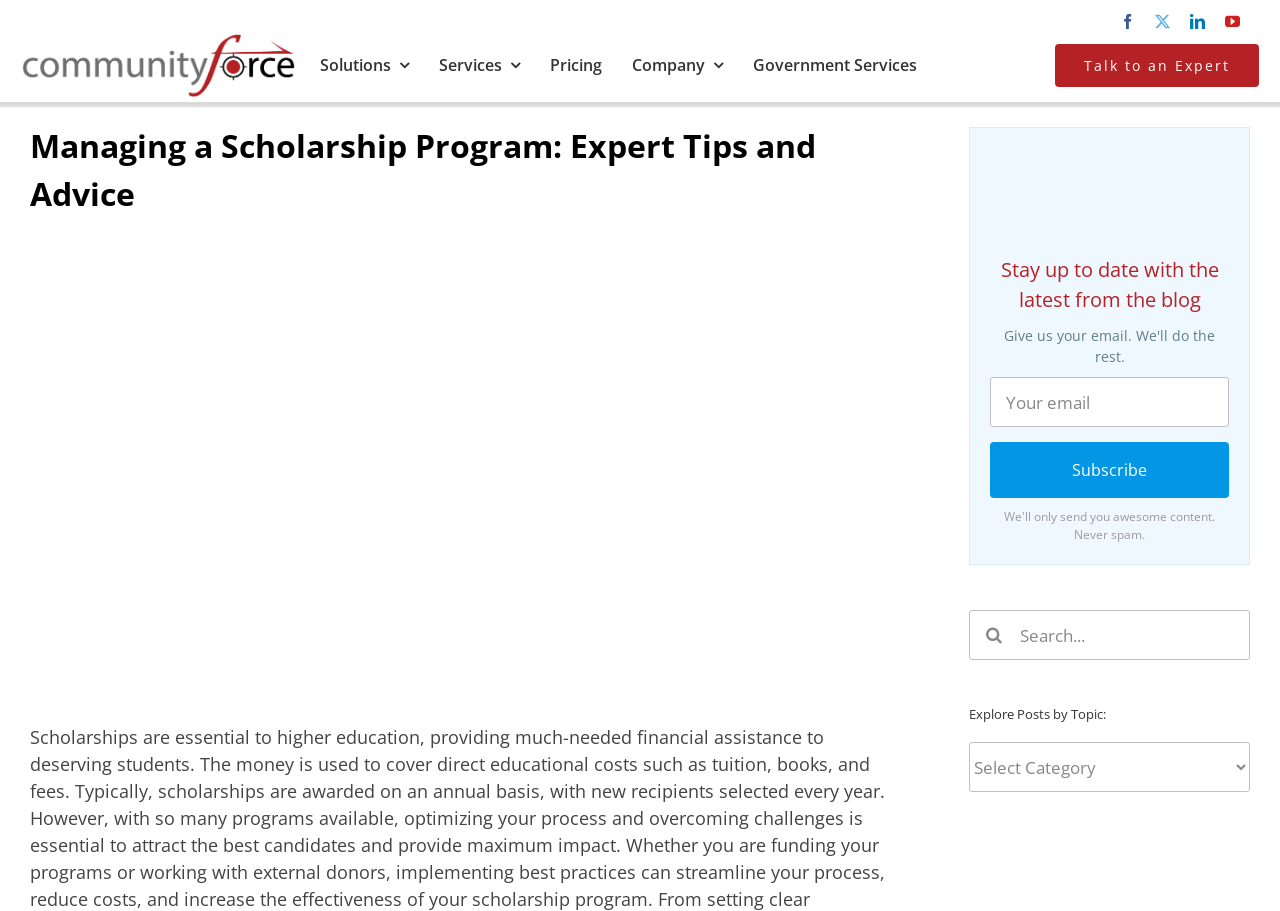Please identify the primary heading of the webpage and give its text content.

Managing a Scholarship Program: Expert Tips and Advice